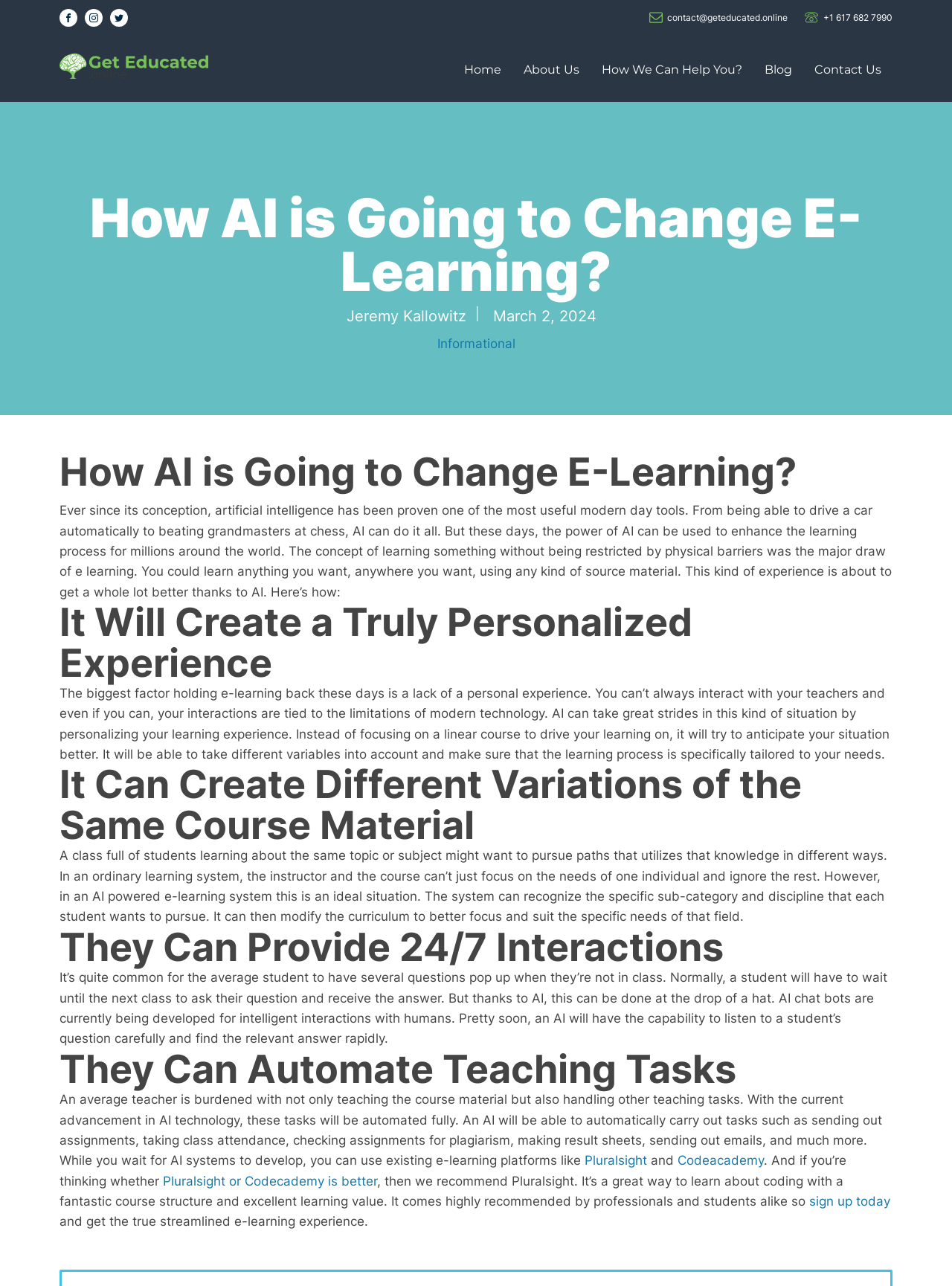What is the benefit of AI in e-learning according to the article?
Look at the image and construct a detailed response to the question.

The benefit of AI in e-learning according to the article is that it can create a personalized experience for students. This is mentioned in the section 'It Will Create a Truly Personalized Experience', which explains how AI can take into account different variables and tailor the learning process to individual students' needs.